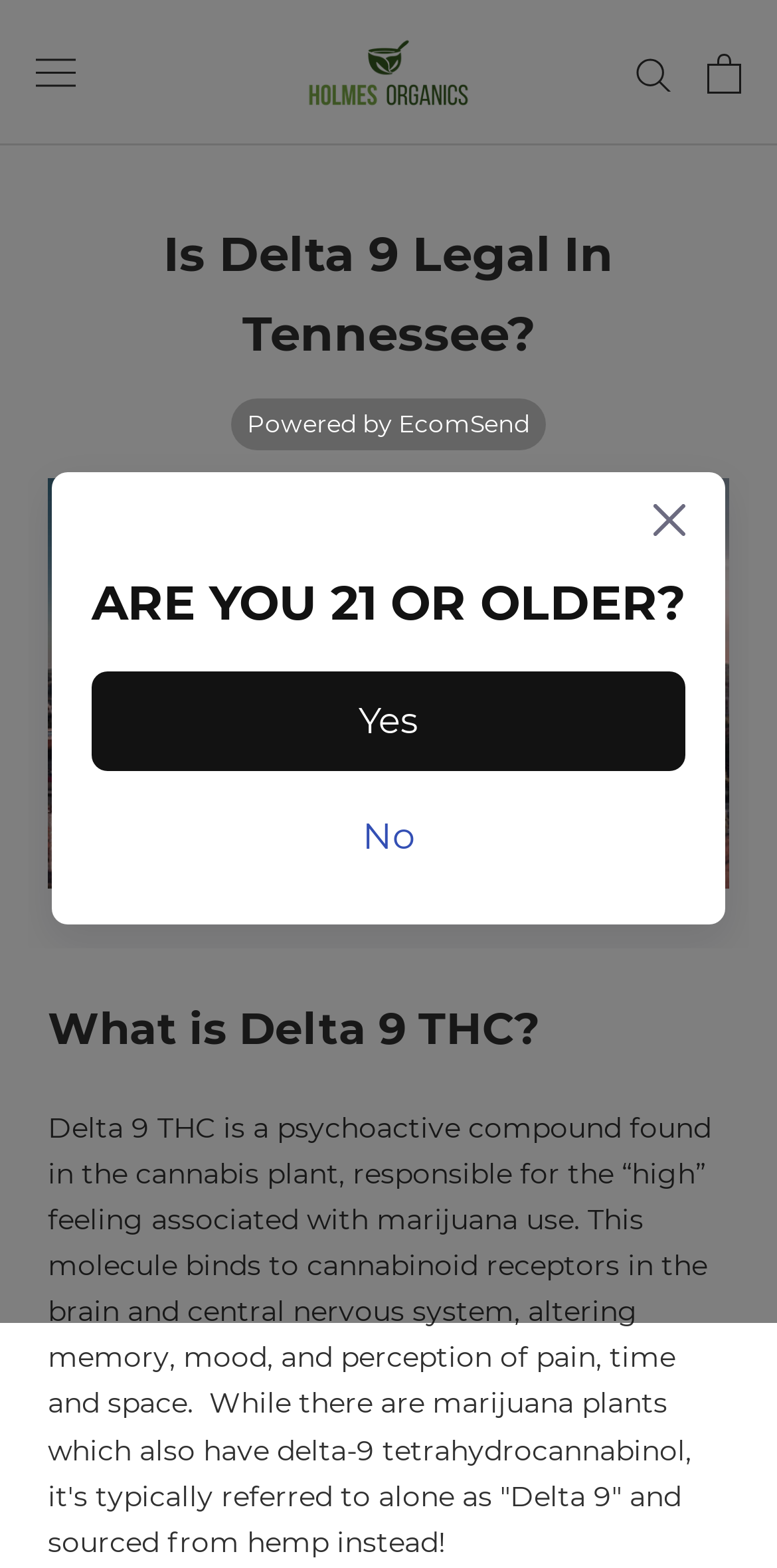What is the name of the company on the webpage?
Please respond to the question with a detailed and informative answer.

I found the company name by looking at the logo on the top left corner of the webpage, which is an image with the text 'Holmes Organics CBD Logo Color'.